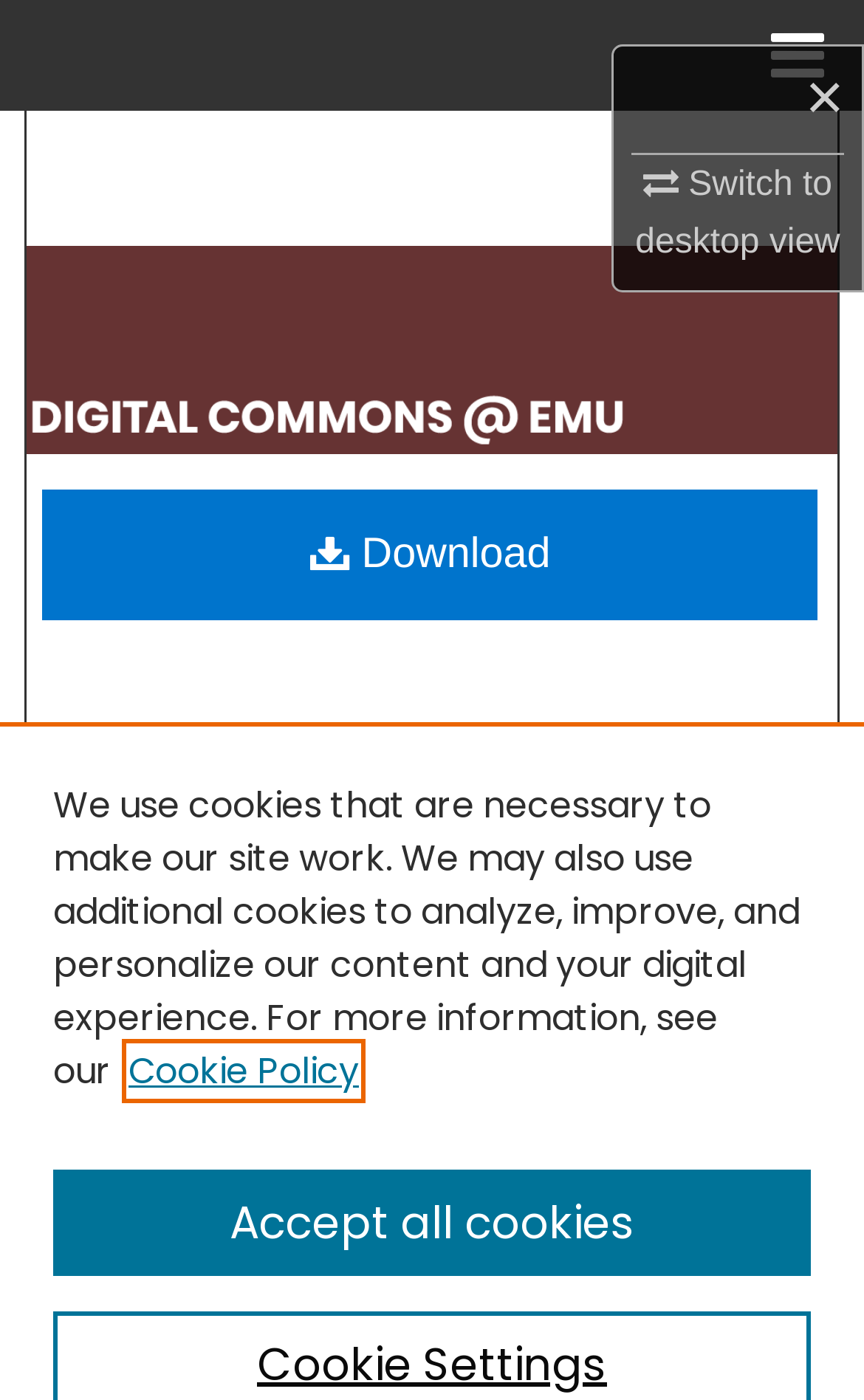Based on the element description Community Engagement, identify the bounding box of the UI element in the given webpage screenshot. The coordinates should be in the format (top-left x, top-left y, bottom-right x, bottom-right y) and must be between 0 and 1.

[0.221, 0.577, 0.582, 0.602]